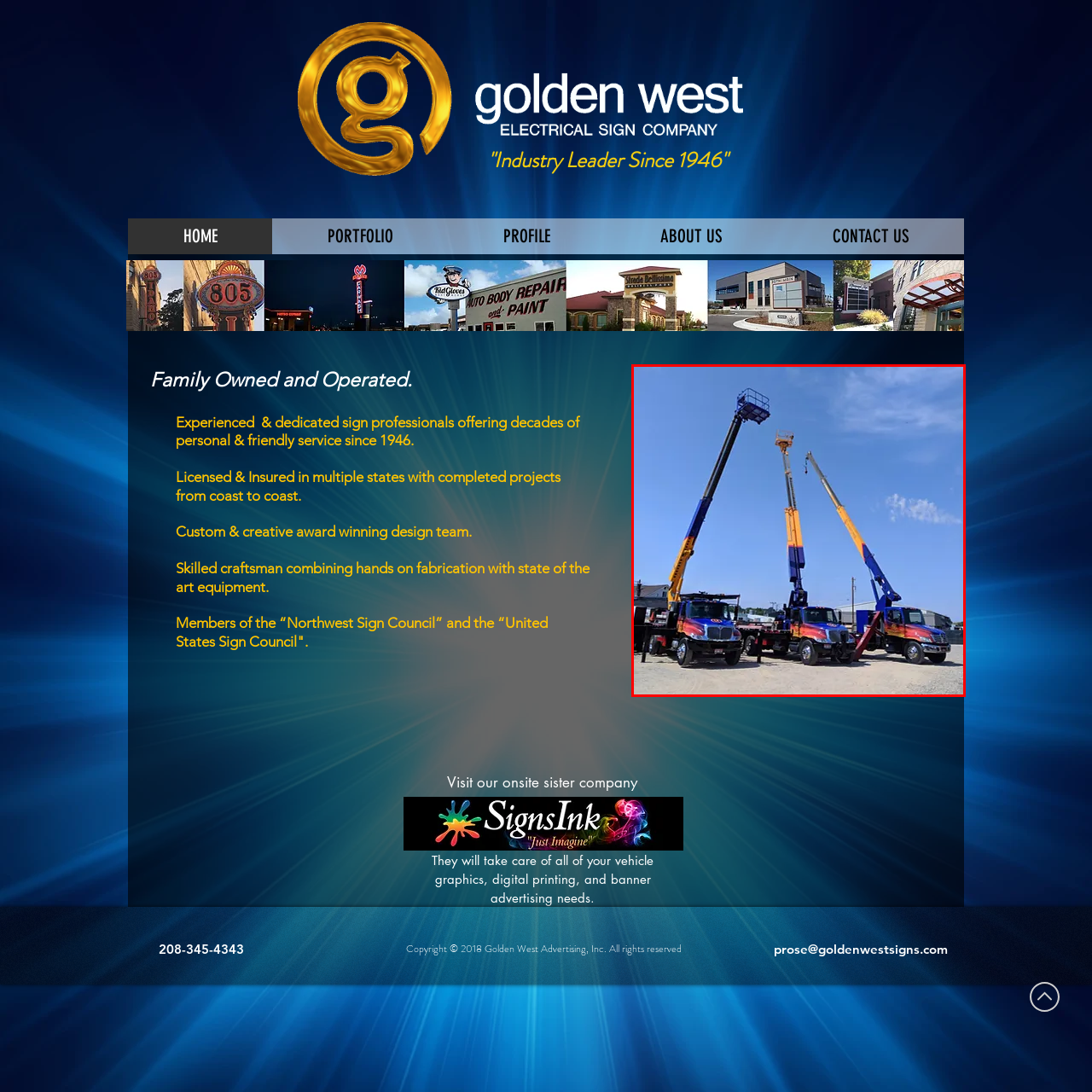Offer a meticulous description of everything depicted in the red-enclosed portion of the image.

The image showcases three impressive crane trucks, each designed for lifting and aerial work. Positioned against a clear blue sky, the trucks feature vibrant, colorful designs with hues of red, orange, and blue. The first truck on the left is equipped with a tall extendable arm, reaching high into the air, while the central truck has a slightly shorter arm, both demonstrating the versatility and capabilities of these vehicles. The truck on the right stands out with its robust build, emphasizing its functional design. This setup highlights the company's focus on providing skilled services for sign installation and other heavy-duty tasks, underscoring their commitment to quality and service excellence in the advertising industry.